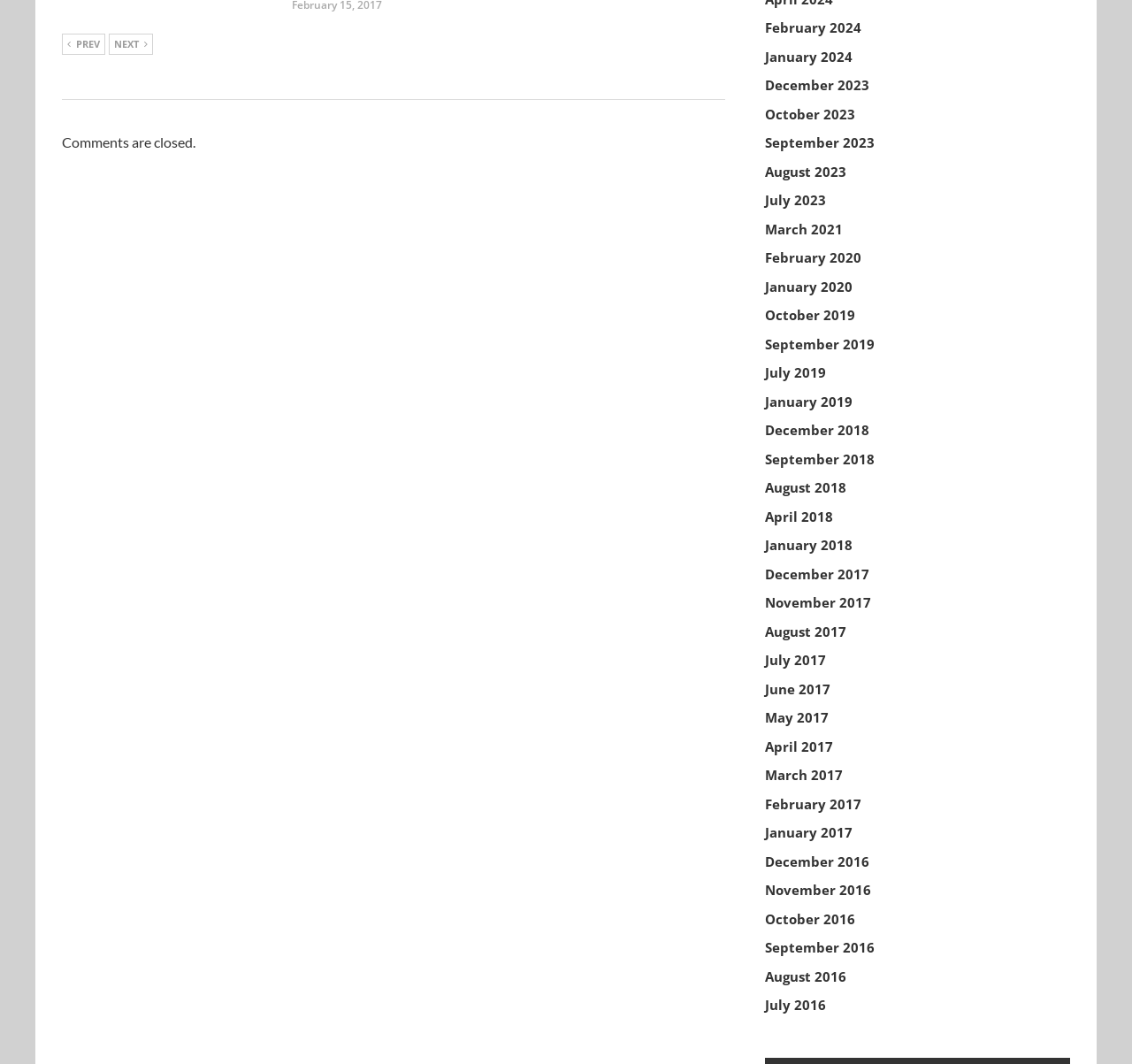What is the most recent month listed on the webpage?
Please elaborate on the answer to the question with detailed information.

I looked at the list of months on the right side of the webpage and found the most recent one, which is February 2024.